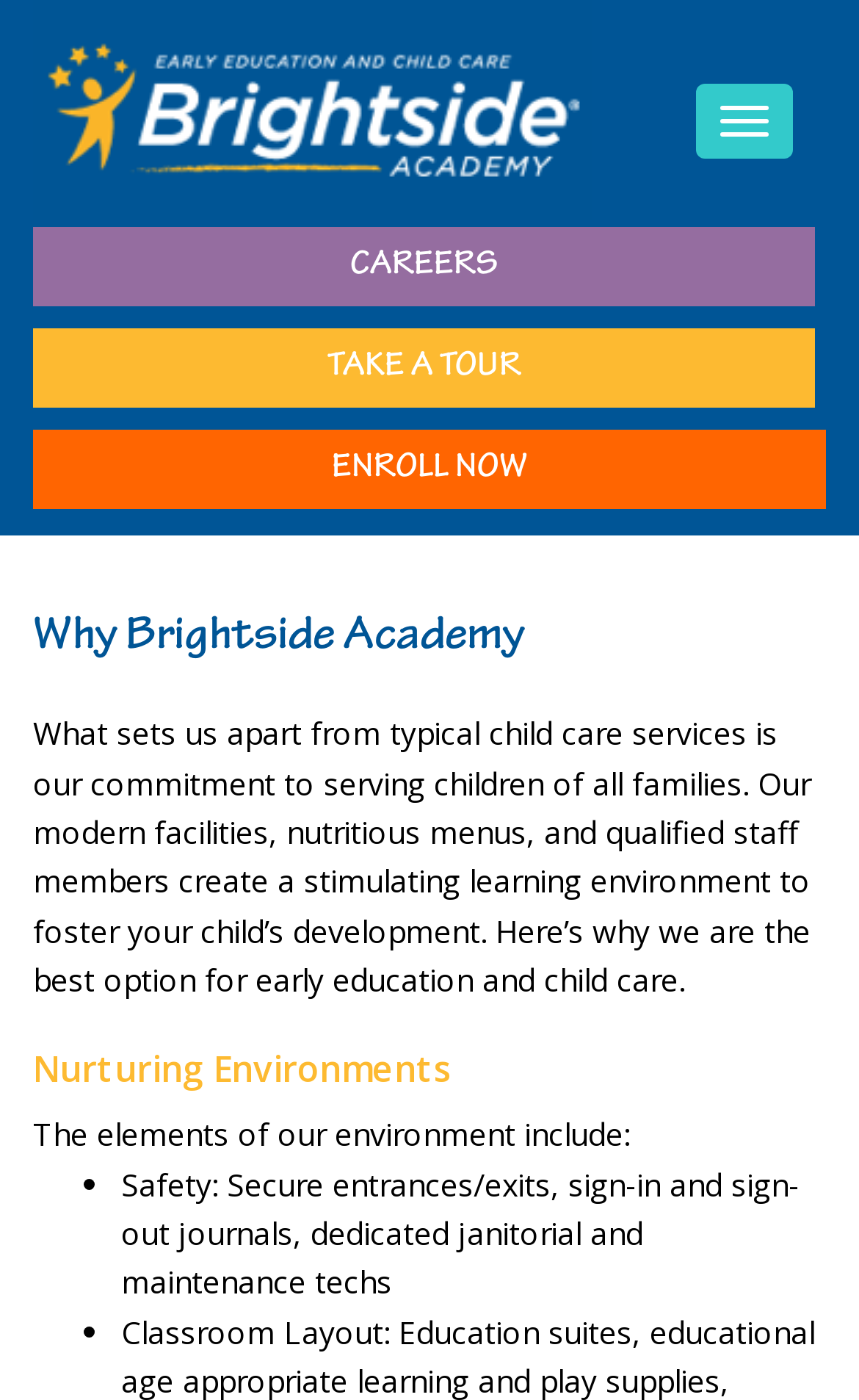Can you give a comprehensive explanation to the question given the content of the image?
What is the tone of the webpage's content?

The webpage's content appears to be informative, as it provides details about Brightside Academy's services, facilities, and staff. The tone is professional and objective, aiming to educate readers about the benefits of choosing Brightside Academy for their childcare needs.